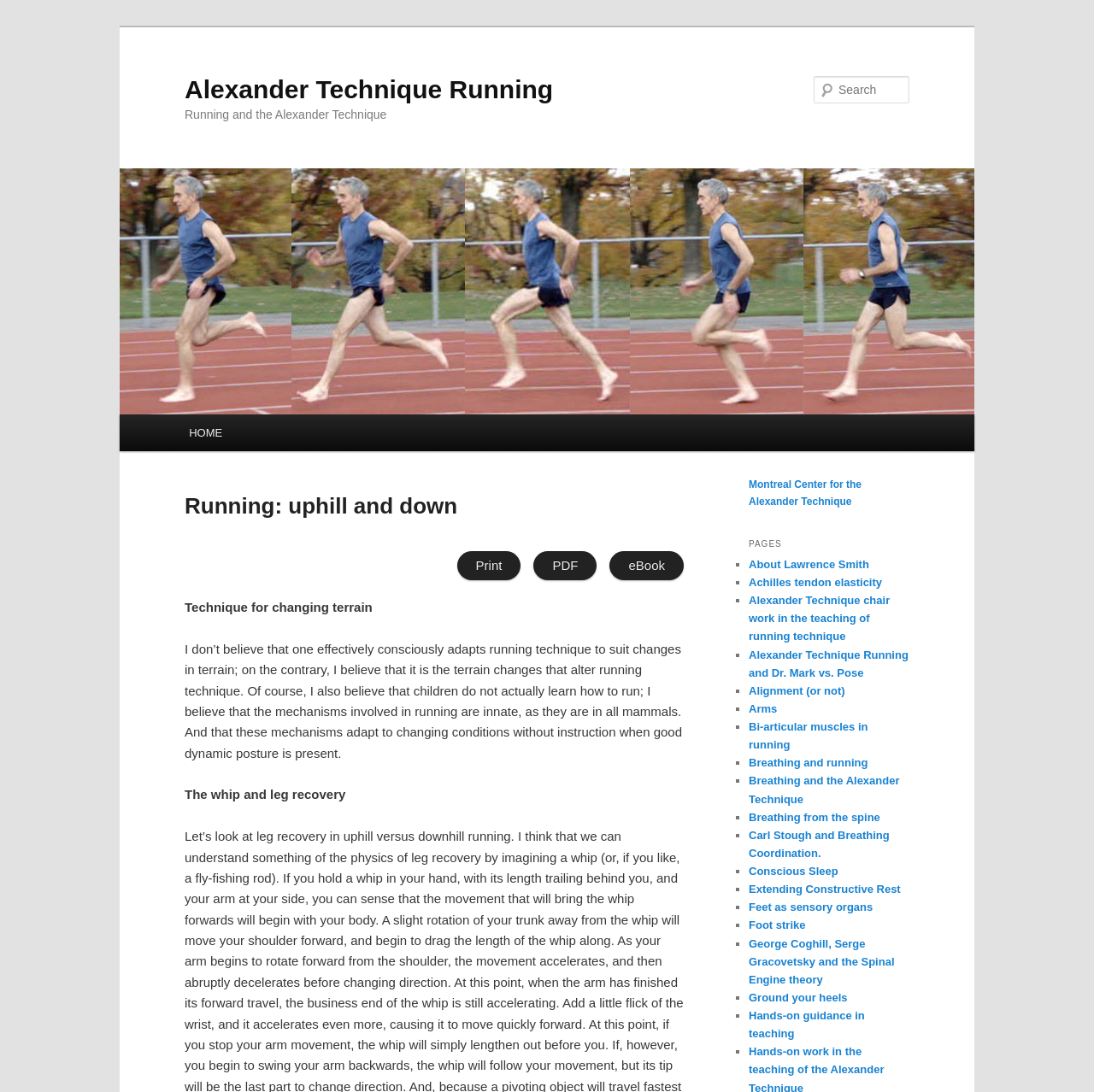Generate a detailed explanation of the webpage's features and information.

This webpage is about the Alexander Technique and its application to running. At the top, there is a link to skip to the primary content. Below that, there is a heading that reads "Alexander Technique Running" with a link to the same title. To the right of this heading, there is an image with the same title.

Below the image, there is a search bar with a label "Search" and a heading that reads "Main menu". The main menu consists of several links, including "HOME", "Print", "PDF", and "eBook". The "HOME" link has a dropdown menu with several sub-links, including "Montreal Center for the Alexander Technique" and "PAGES".

The "PAGES" link has a list of sub-links, each preceded by a bullet point, including "About Lawrence Smith", "Achilles tendon elasticity", and several other topics related to the Alexander Technique and running.

To the left of the main menu, there is a block of text that discusses the technique for changing terrain while running. The text is divided into several paragraphs, with headings that read "Technique for changing terrain", "The whip and leg recovery", and others.

Overall, the webpage appears to be a resource for individuals interested in the Alexander Technique and its application to running, with a focus on providing information and guidance on various topics related to the subject.